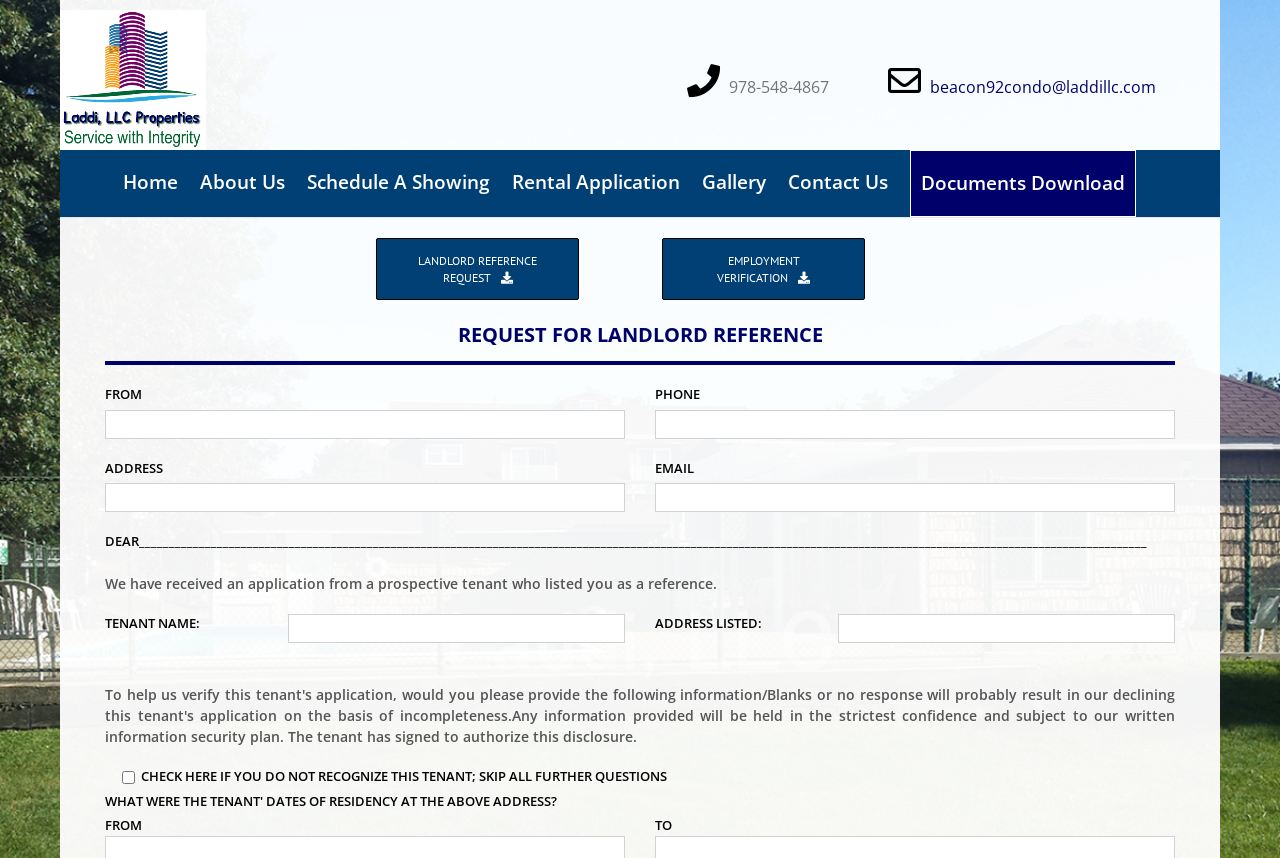Find the coordinates for the bounding box of the element with this description: "Landlord Reference Request".

[0.294, 0.277, 0.452, 0.35]